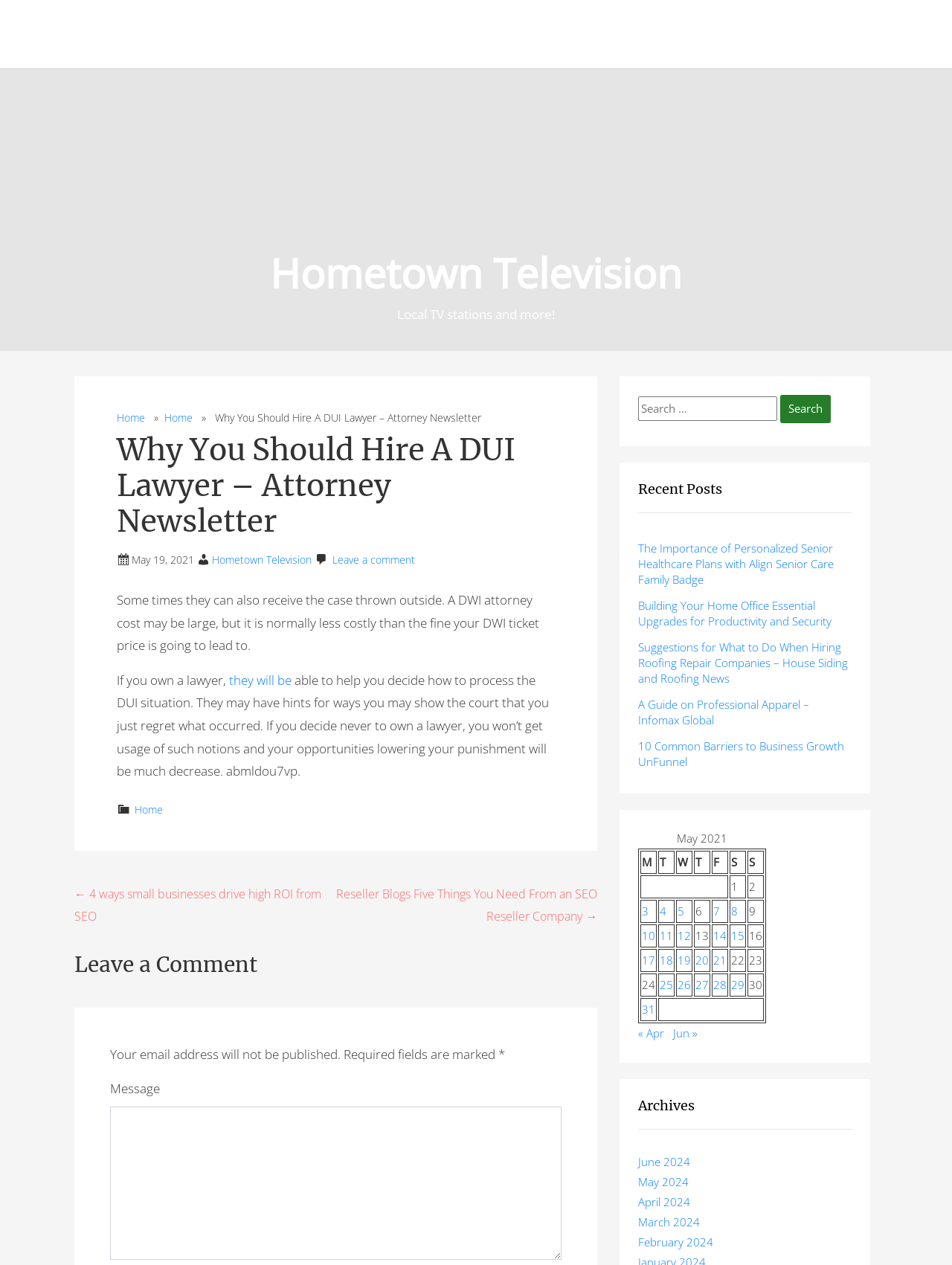Carefully examine the image and provide an in-depth answer to the question: How can a DUI lawyer help in a DUI situation?

According to the webpage, a DUI lawyer can help in a DUI situation by providing guidance on how to process the situation and may have hints for ways to show the court that you regret what occurred.